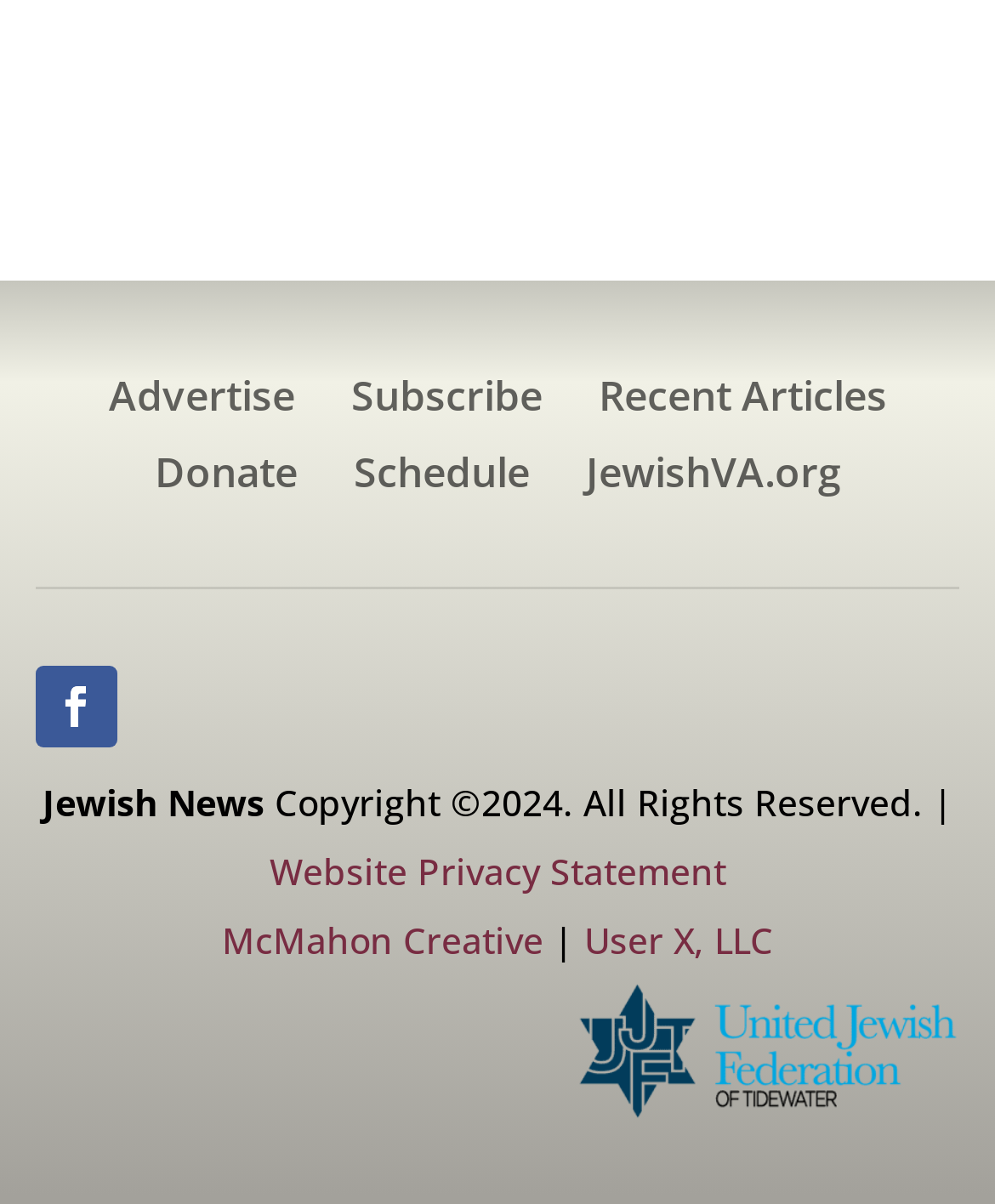Pinpoint the bounding box coordinates of the clickable element needed to complete the instruction: "Donate now". The coordinates should be provided as four float numbers between 0 and 1: [left, top, right, bottom].

[0.155, 0.376, 0.299, 0.423]